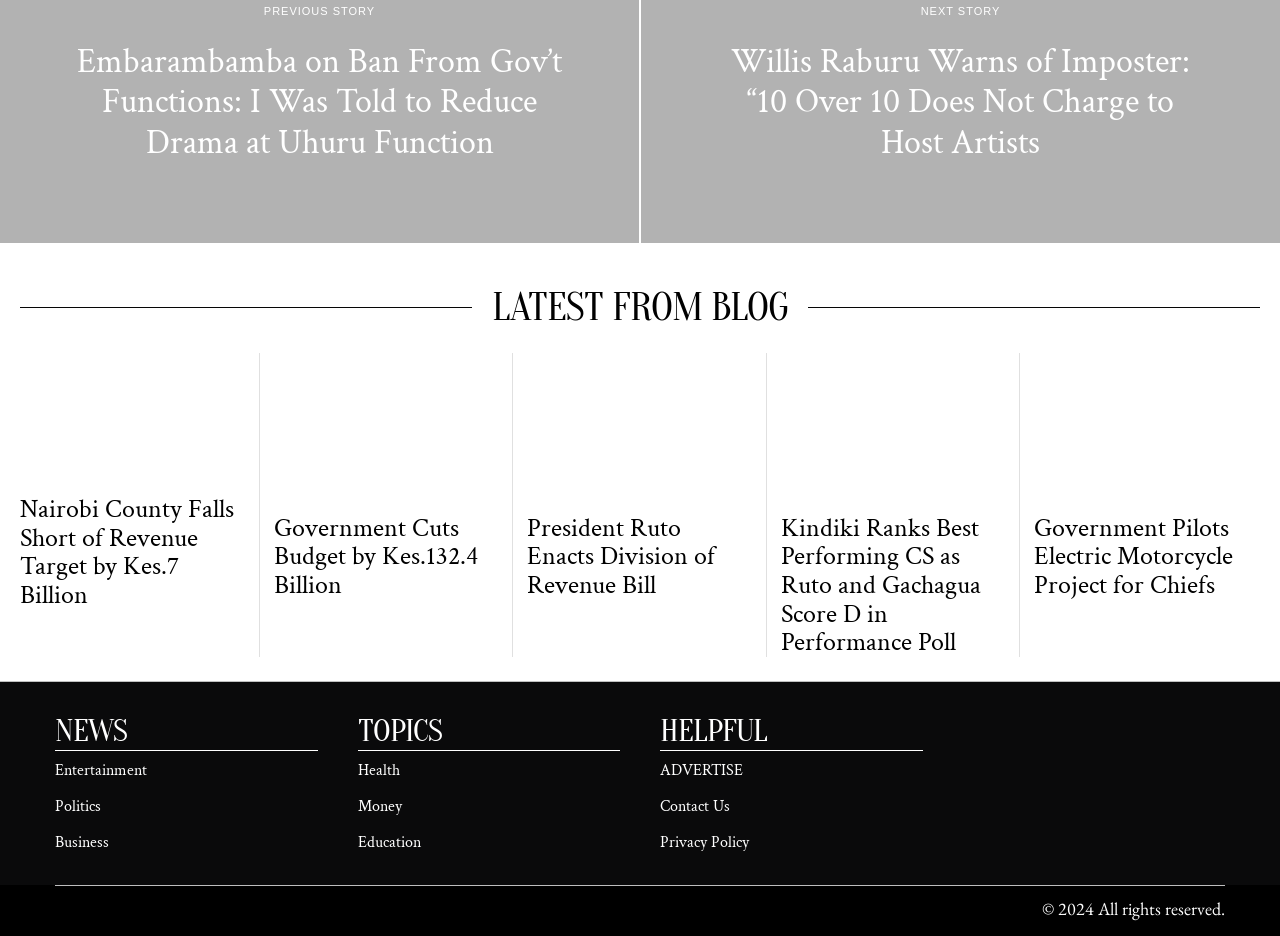What categories are available in the navigation menu?
Refer to the image and provide a one-word or short phrase answer.

News, Topics, Helpful